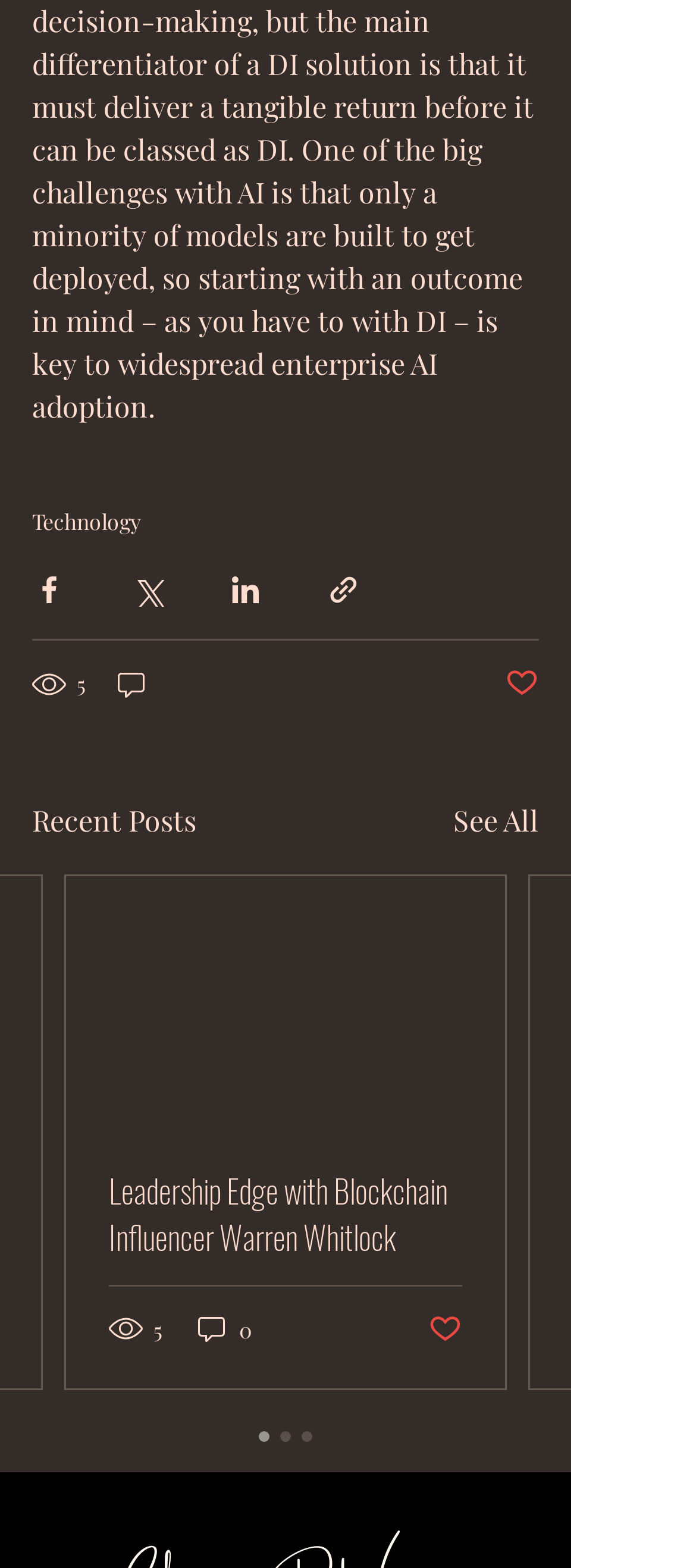Please find and report the bounding box coordinates of the element to click in order to perform the following action: "Read more about Yoga". The coordinates should be expressed as four float numbers between 0 and 1, in the format [left, top, right, bottom].

None